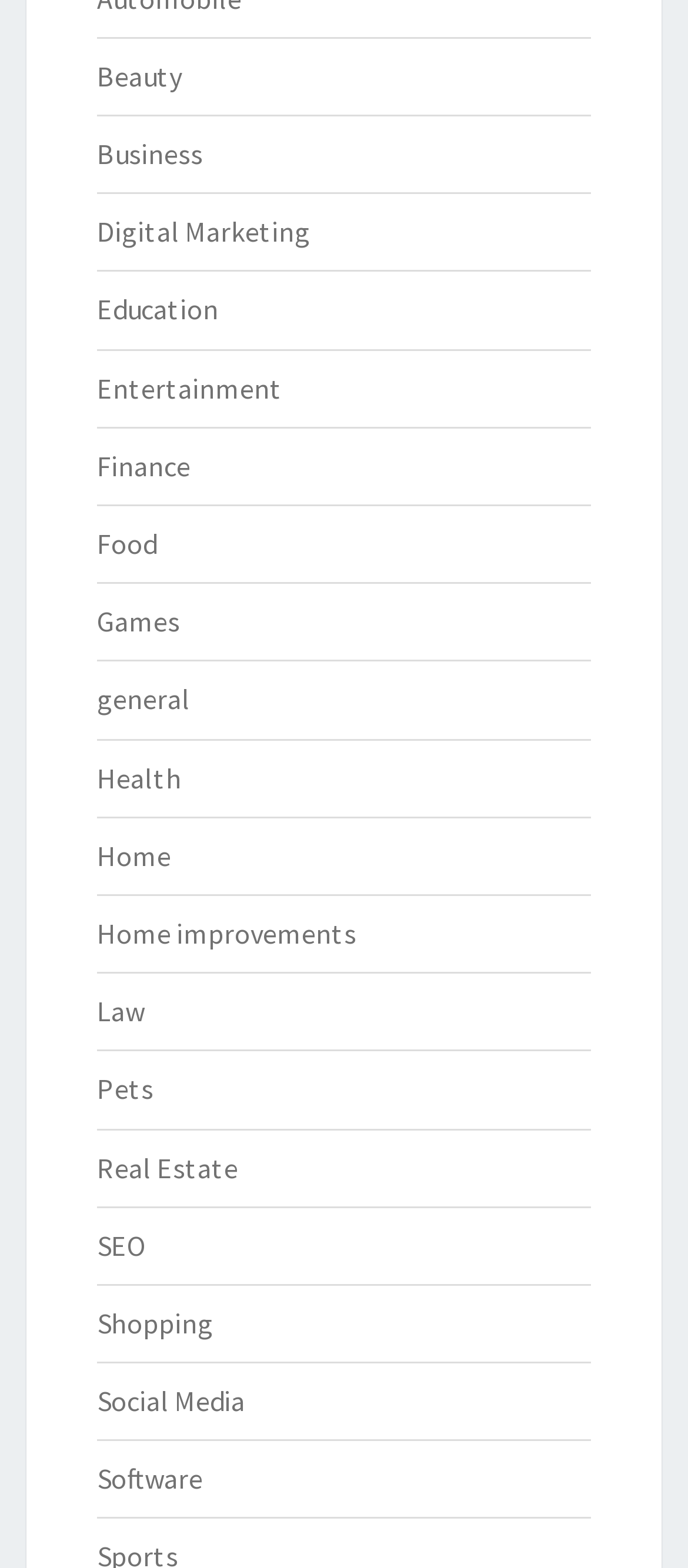Please provide a detailed answer to the question below by examining the image:
What is the last category listed?

By looking at the links on the webpage, I see that the last category listed is Software, which is located at the bottom of the list.